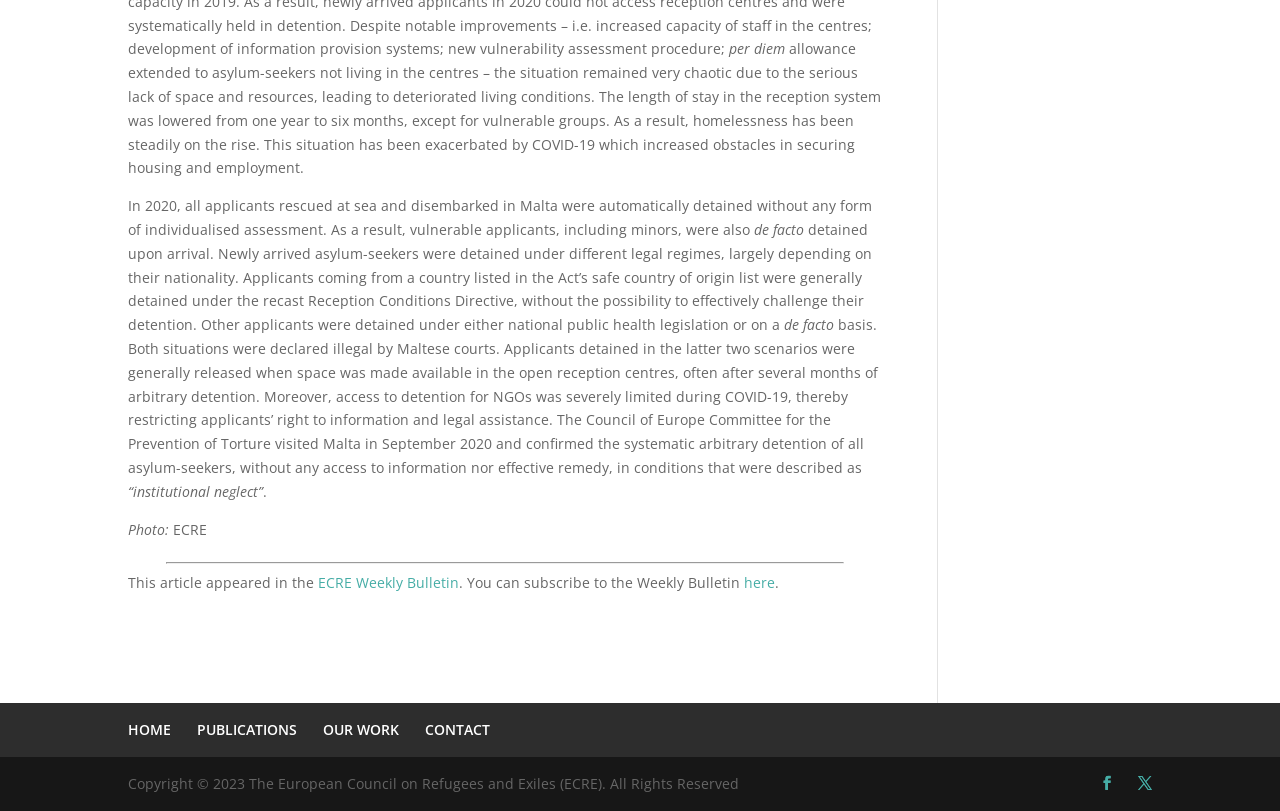From the webpage screenshot, predict the bounding box coordinates (top-left x, top-left y, bottom-right x, bottom-right y) for the UI element described here: OUR WORK

[0.252, 0.888, 0.312, 0.911]